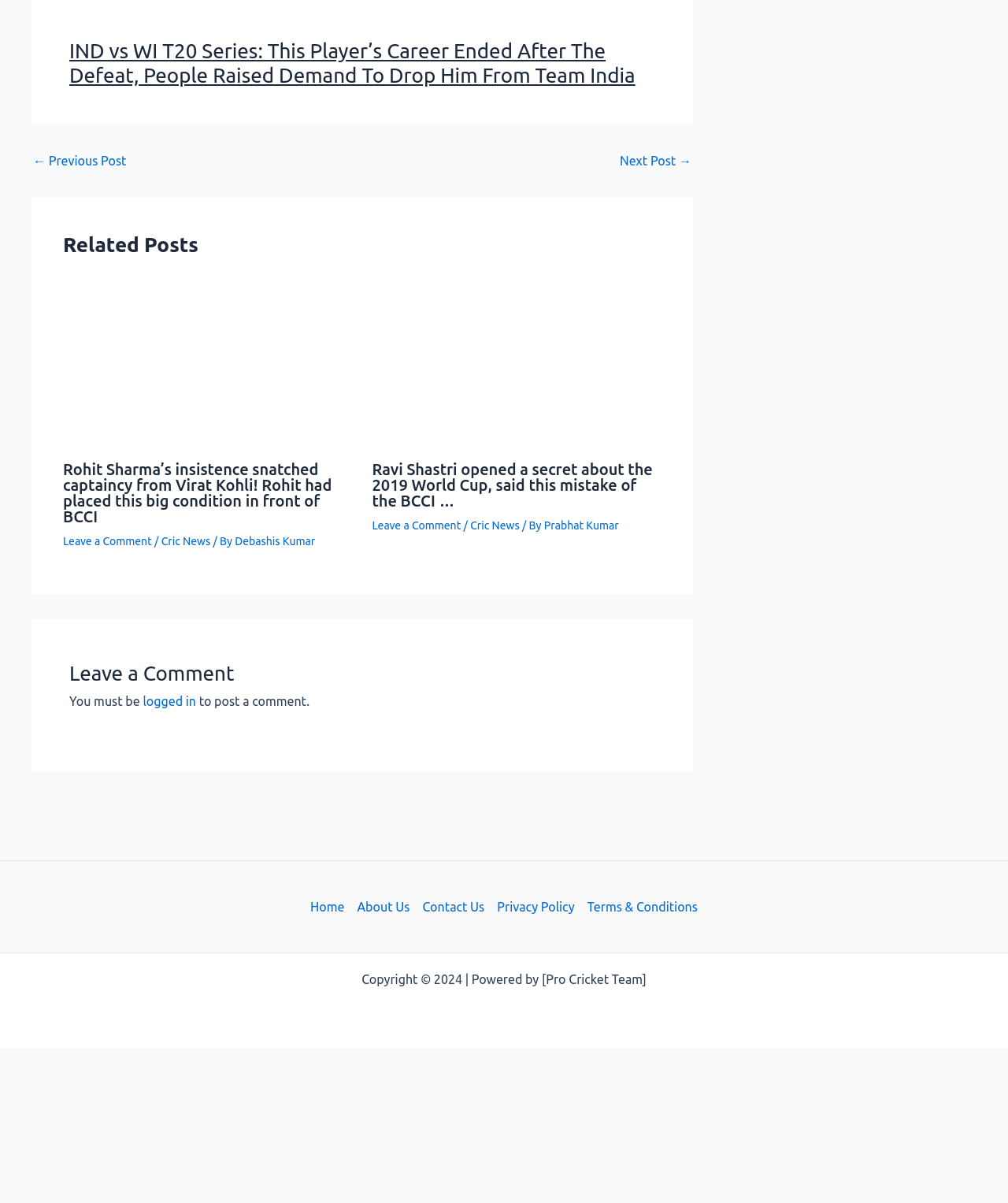Bounding box coordinates are specified in the format (top-left x, top-left y, bottom-right x, bottom-right y). All values are floating point numbers bounded between 0 and 1. Please provide the bounding box coordinate of the region this sentence describes: Home

[0.308, 0.745, 0.348, 0.762]